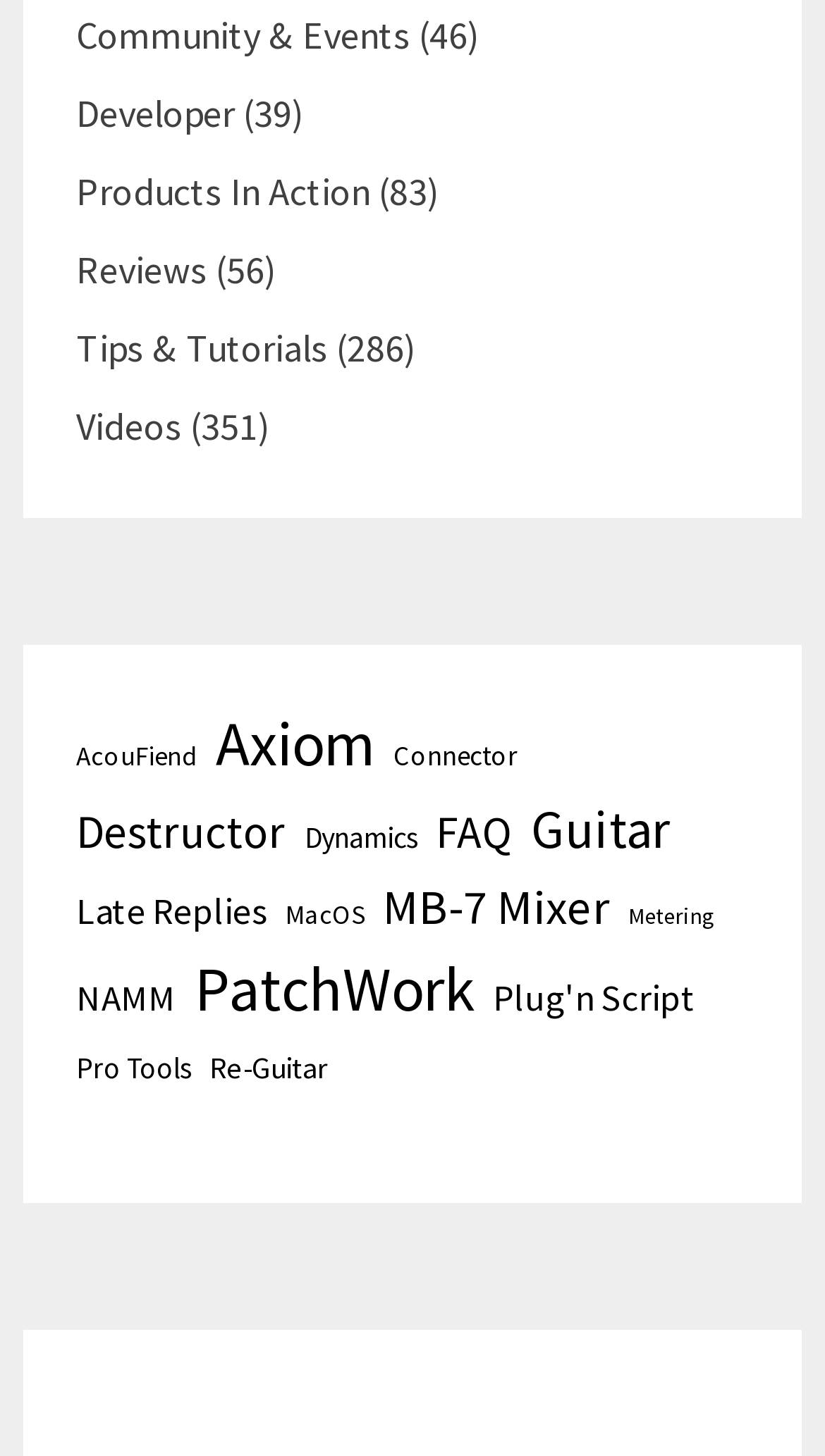What is the first link on the webpage?
Please provide a single word or phrase based on the screenshot.

Community & Events